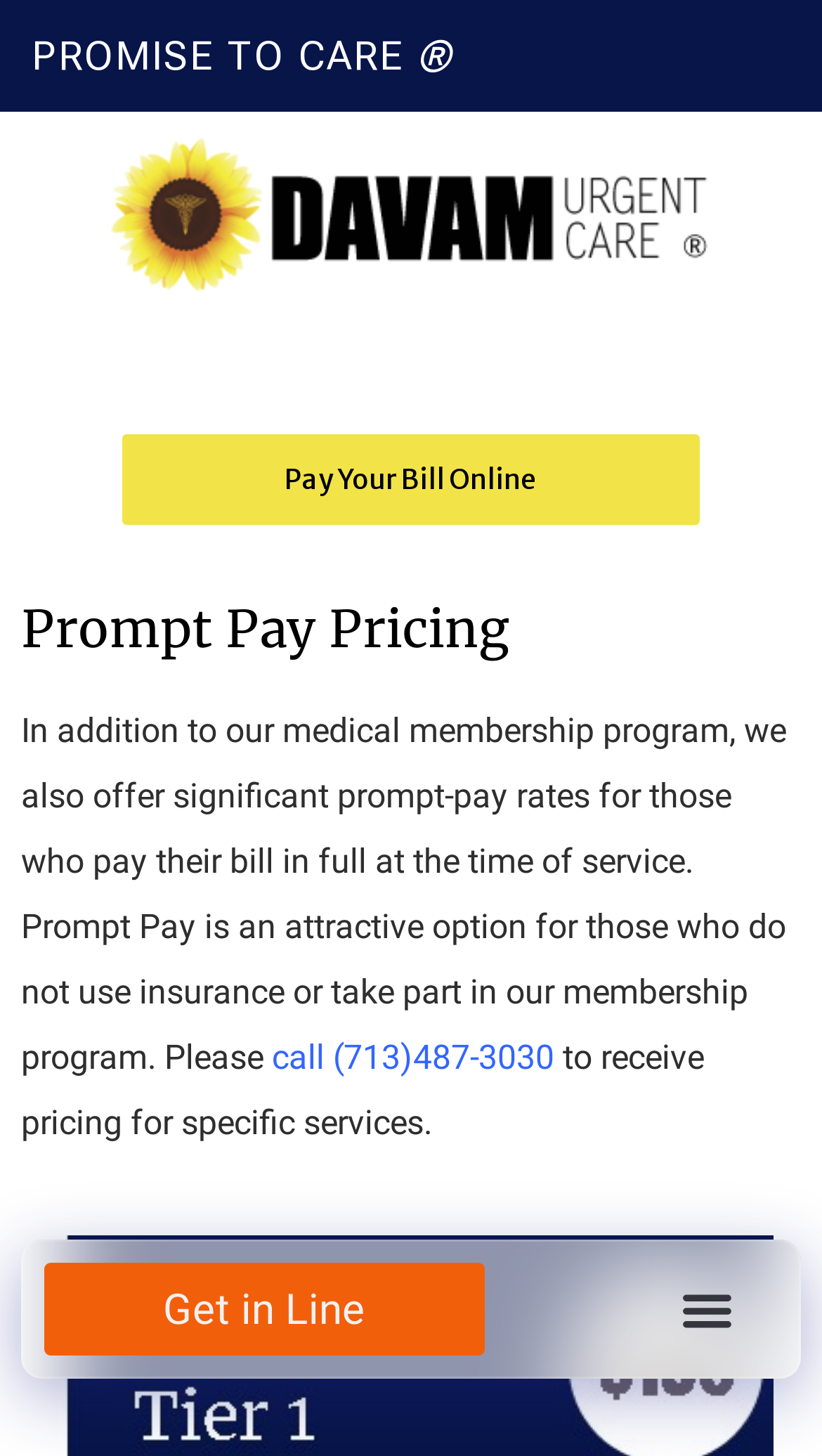Summarize the contents and layout of the webpage in detail.

The webpage is about payments for Davam Urgent Care. At the top, there is a prominent header with the text "PROMISE TO CARE" followed by a registered trademark symbol. Below this header, there is a horizontal navigation bar with a link that spans almost the entire width of the page. 

Further down, there is a section dedicated to "Prompt Pay Pricing". This section has a heading with the same title, followed by a paragraph of text that explains the prompt-pay rates for those who pay their bill in full at the time of service. The text also mentions that this option is attractive for those who do not use insurance or take part in the medical membership program. 

Within this section, there is a link to "call (713)487-3030" to receive pricing for specific services. This link is positioned near the bottom of the section, and to its left, there is a continuation of the explanatory text. 

At the bottom of the page, there is a link to "Get in Line" positioned near the center, and a "Menu Toggle" button located at the top-right corner.